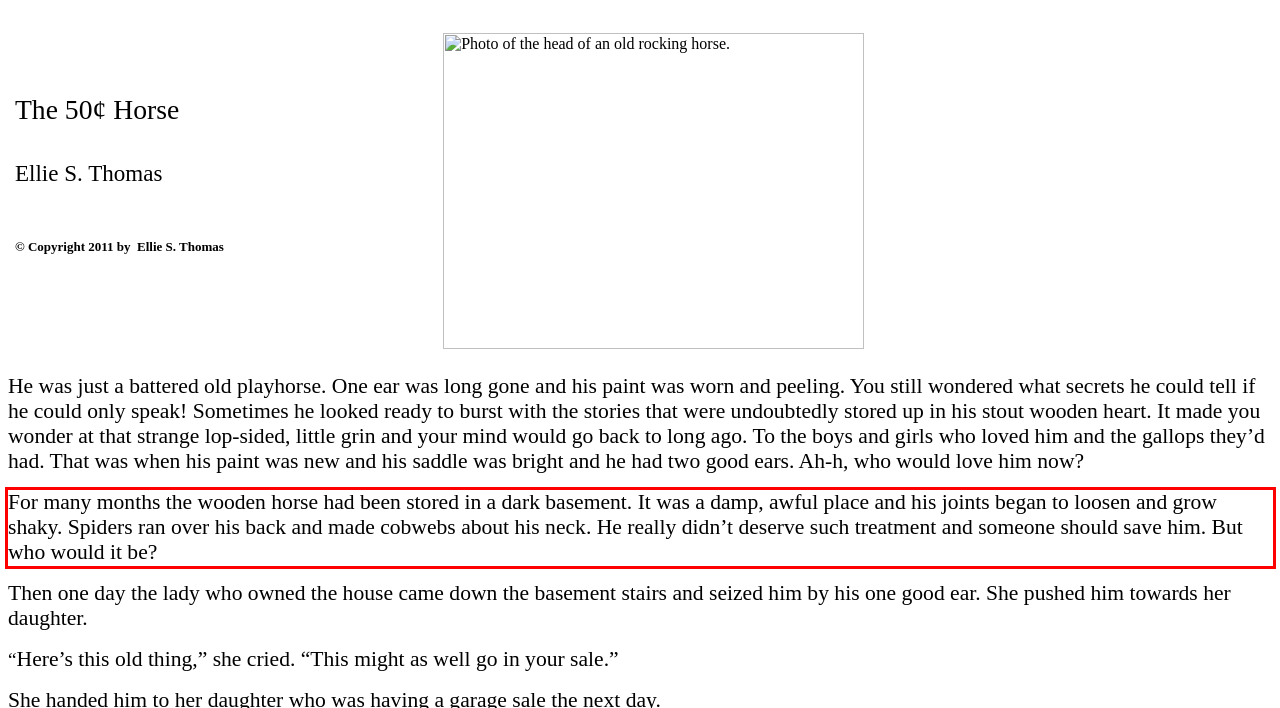You are provided with a screenshot of a webpage that includes a UI element enclosed in a red rectangle. Extract the text content inside this red rectangle.

For many months the wooden horse had been stored in a dark basement. It was a damp, awful place and his joints began to loosen and grow shaky. Spiders ran over his back and made cobwebs about his neck. He really didn’t deserve such treatment and someone should save him. But who would it be?